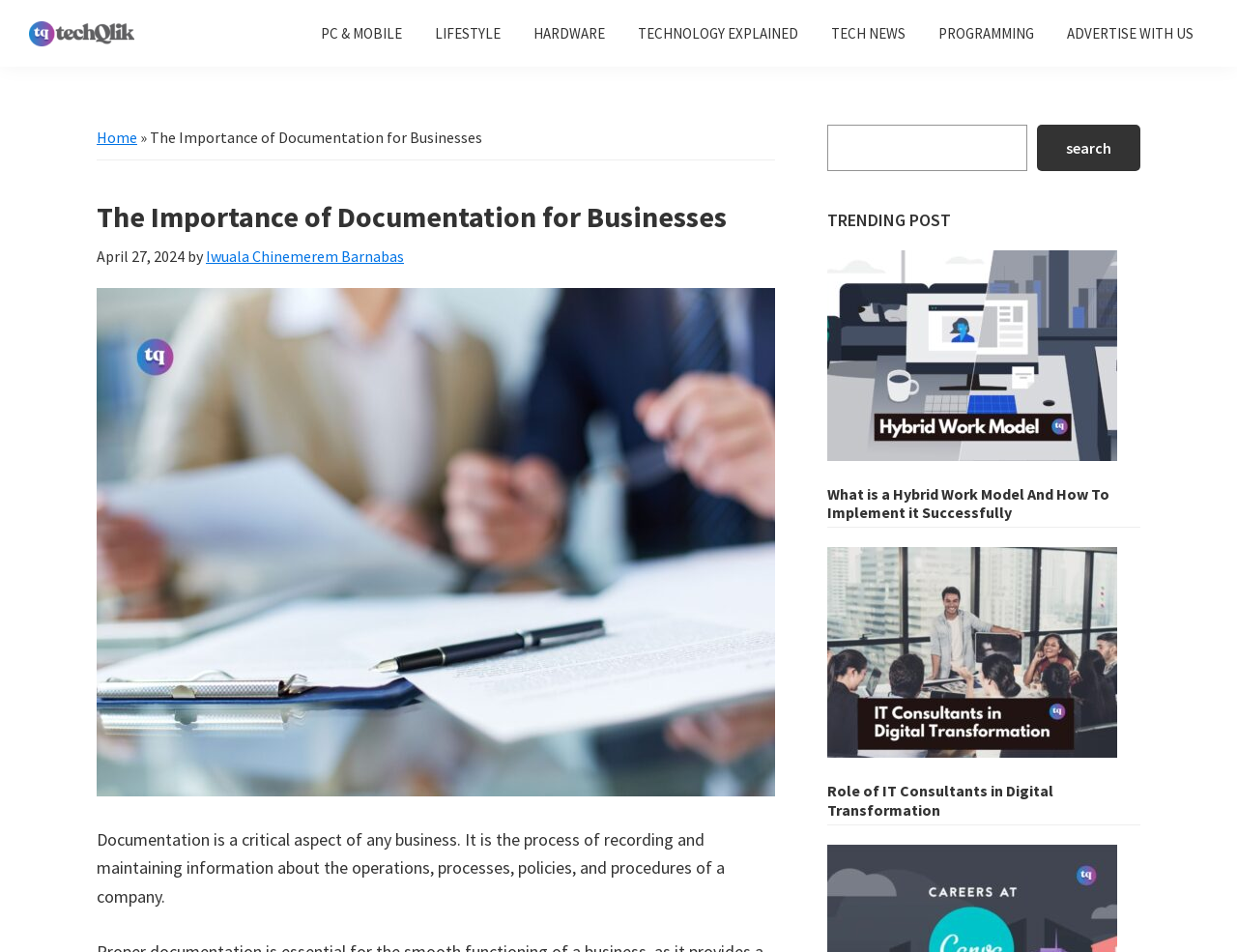Find the bounding box coordinates of the element you need to click on to perform this action: 'click the 'PC & MOBILE' link'. The coordinates should be represented by four float values between 0 and 1, in the format [left, top, right, bottom].

[0.248, 0.015, 0.337, 0.055]